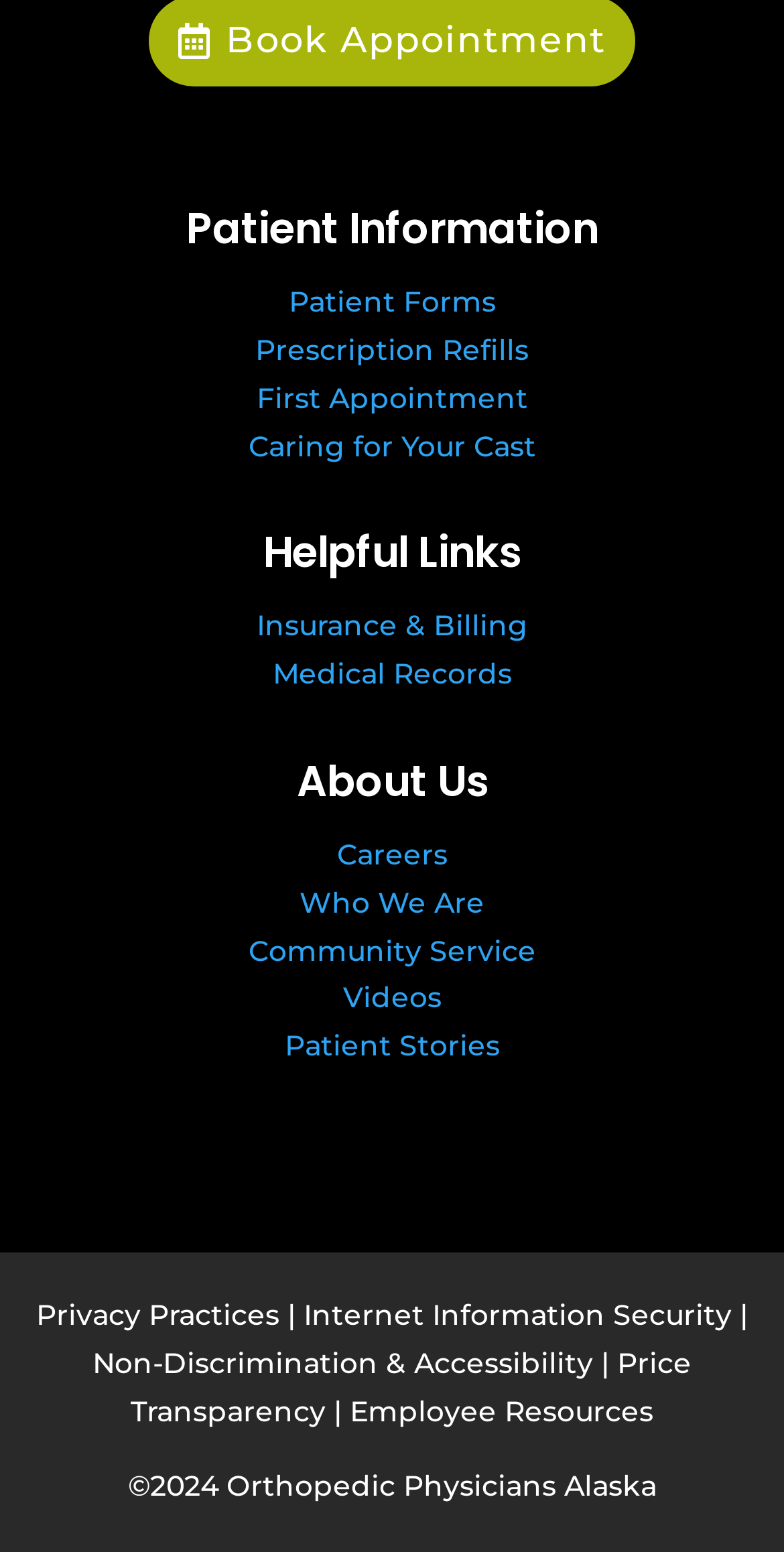Please locate the bounding box coordinates of the element's region that needs to be clicked to follow the instruction: "View patient forms". The bounding box coordinates should be provided as four float numbers between 0 and 1, i.e., [left, top, right, bottom].

[0.368, 0.183, 0.632, 0.206]